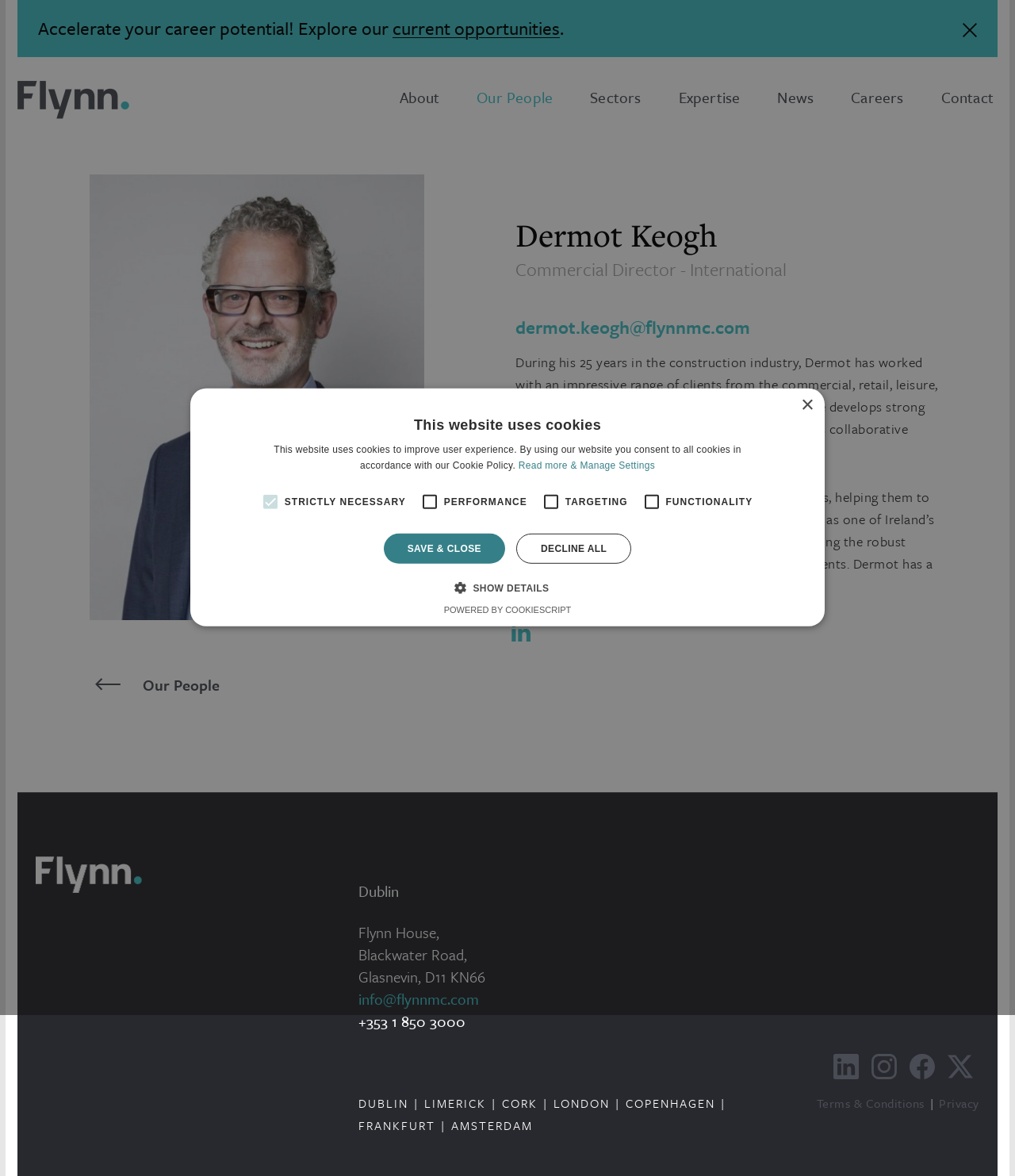Write an extensive caption that covers every aspect of the webpage.

This webpage is a profile page for Dermot Keogh, Commercial Director - International at Flynn. At the top of the page, there is a call-to-action to "Accelerate your career potential! Explore our current opportunities" with a link to current opportunities. Below this, there is a navigation menu with links to "About", "Our People", "Sectors", "Expertise", "News", "Careers", and "Contact".

The main content of the page is divided into two sections. On the left, there is a figure with an image of Dermot Keogh. Below this, there is a link to "Our People". On the right, there is an article with a heading that displays Dermot Keogh's name and title. Below this, there are three paragraphs of text that describe Dermot's experience and skills in the construction industry. The text also mentions his collaborative approach and his interests in contemporary art and music.

At the bottom of the page, there is a footer section with links to social media platforms, including LinkedIn, Instagram, Facebook, and Twitter. There are also links to "Terms & Conditions" and "Privacy". Additionally, there is a section with links to different locations, including Dublin, Limerick, Cork, London, Copenhagen, Frankfurt, and Amsterdam.

There is also a cookie policy alert at the bottom of the page, which informs users that the website uses cookies to improve user experience. The alert provides options to manage settings, read more, and save or decline all cookies.